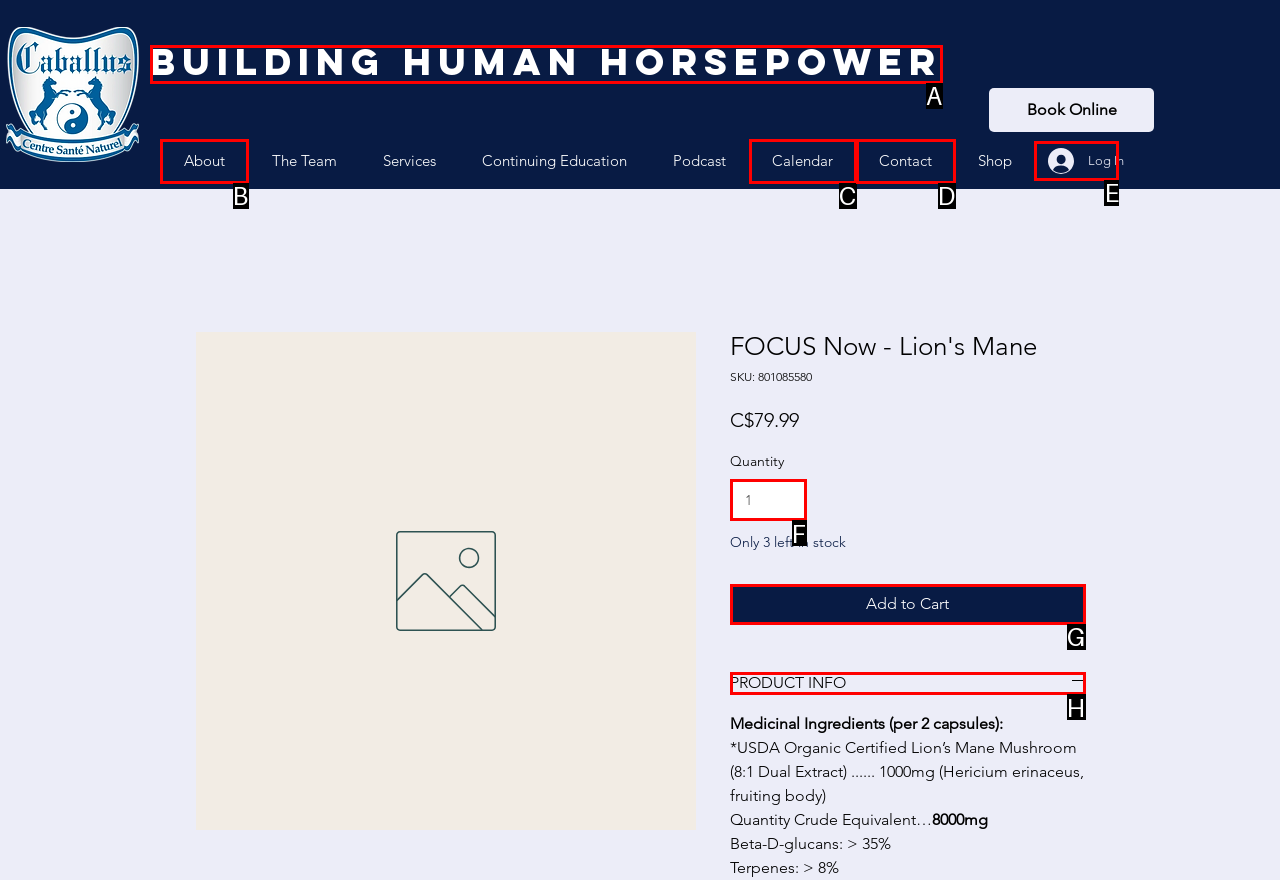Determine the HTML element to be clicked to complete the task: Log in. Answer by giving the letter of the selected option.

E